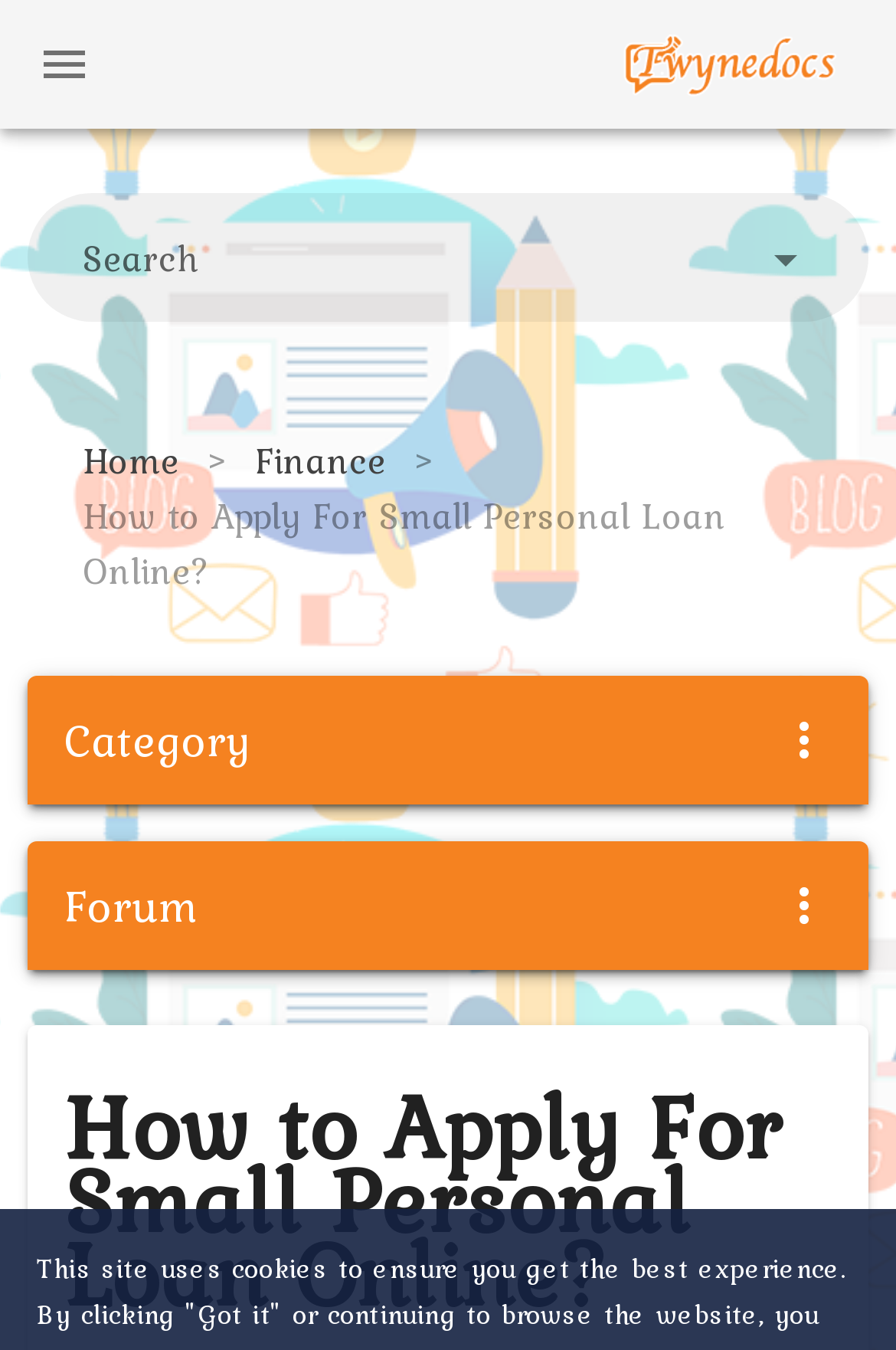Describe the webpage meticulously, covering all significant aspects.

The webpage is about applying for a small personal loan online. At the top left, there is a button. Next to it, there is a search combobox with a "Search" label and a textbox where users can input their search queries. The search combobox takes up most of the top section of the page.

Below the search combobox, there are three links: "Home", ">" (an arrow symbol), and "Finance". These links are aligned horizontally and are positioned near the top of the page.

Underneath these links, there is a prominent link titled "How to Apply For Small Personal Loan Online?" which spans almost the entire width of the page.

Further down, there are two sections labeled "Category" and "Forum", each with a button to the right. These sections are positioned near the middle of the page.

At the very bottom of the page, there is a heading that repeats the title "How to Apply For Small Personal Loan Online?" in a larger font size, taking up most of the bottom section of the page.